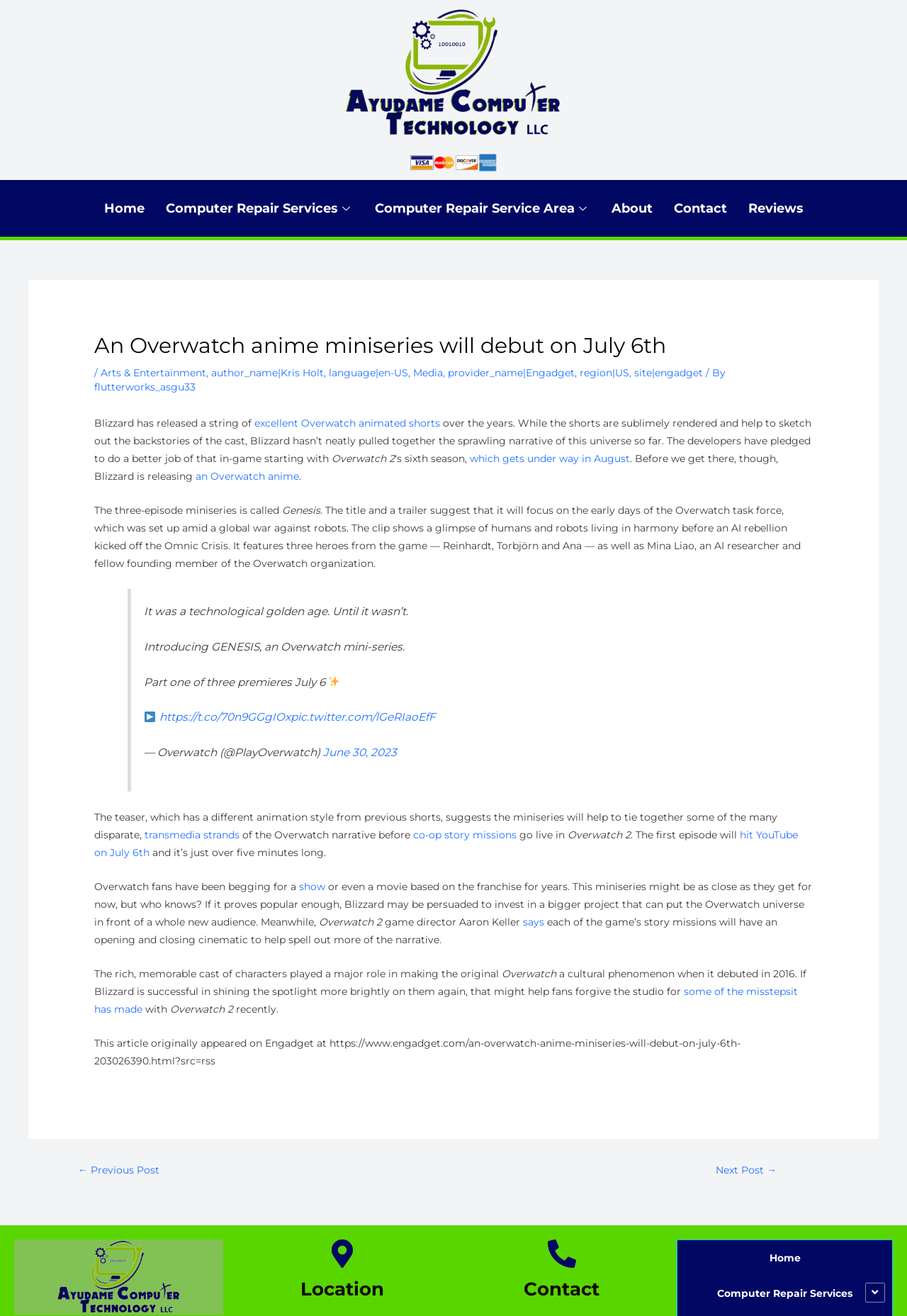When will the first episode of the Overwatch anime miniseries be released?
Use the image to give a comprehensive and detailed response to the question.

According to the article, the first episode of the Overwatch anime miniseries will be released on July 6th, which is mentioned in the trailer and in the article.